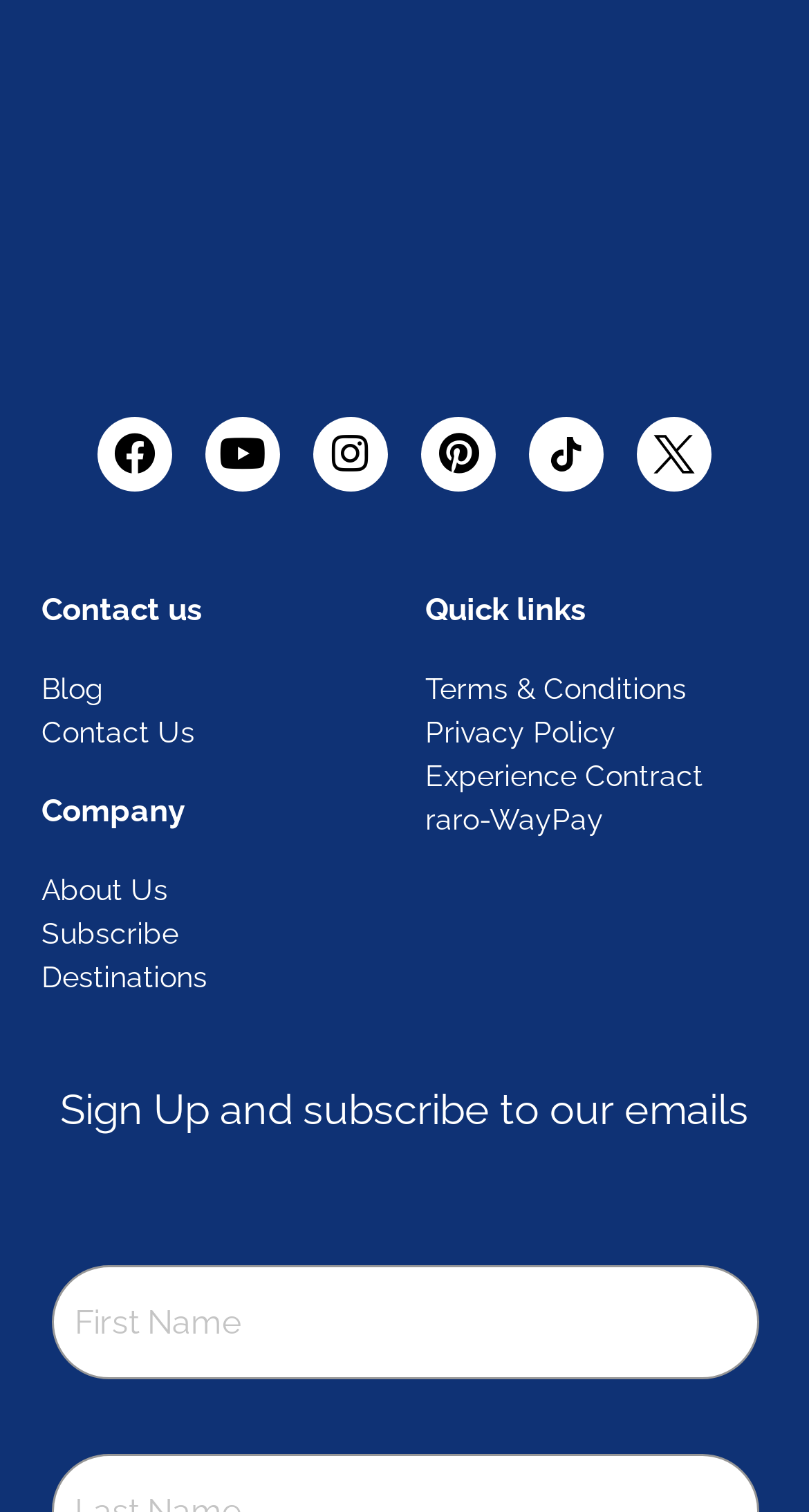Is the textbox required?
Please look at the screenshot and answer using one word or phrase.

Yes